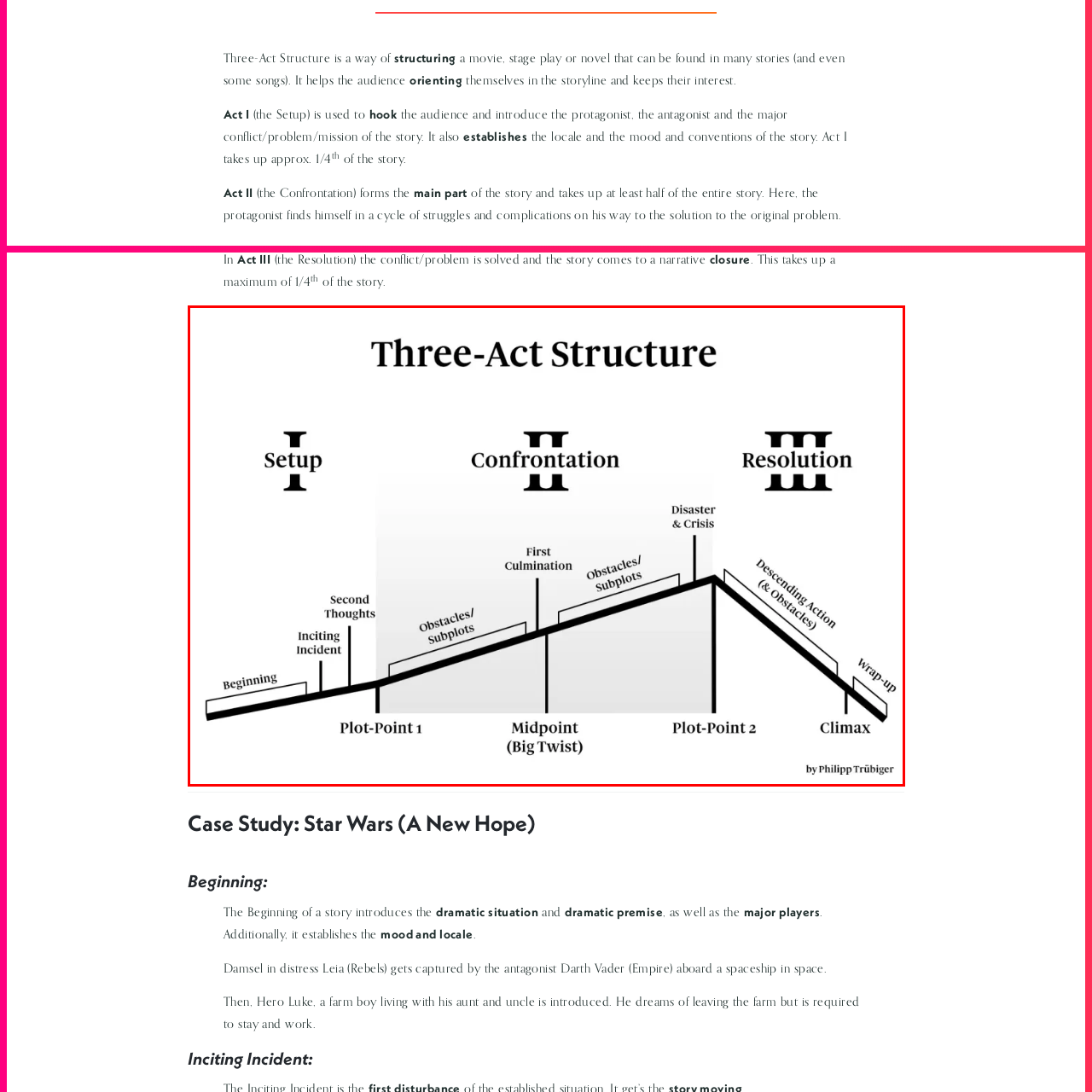What is the purpose of the 'Inciting Incident'?
Examine the image enclosed within the red bounding box and provide a comprehensive answer relying on the visual details presented in the image.

The 'Inciting Incident' is a key element in the Setup phase, which propels the story into the next act, as mentioned in the caption. It is an event that sets the story in motion and creates the primary conflict or problem.